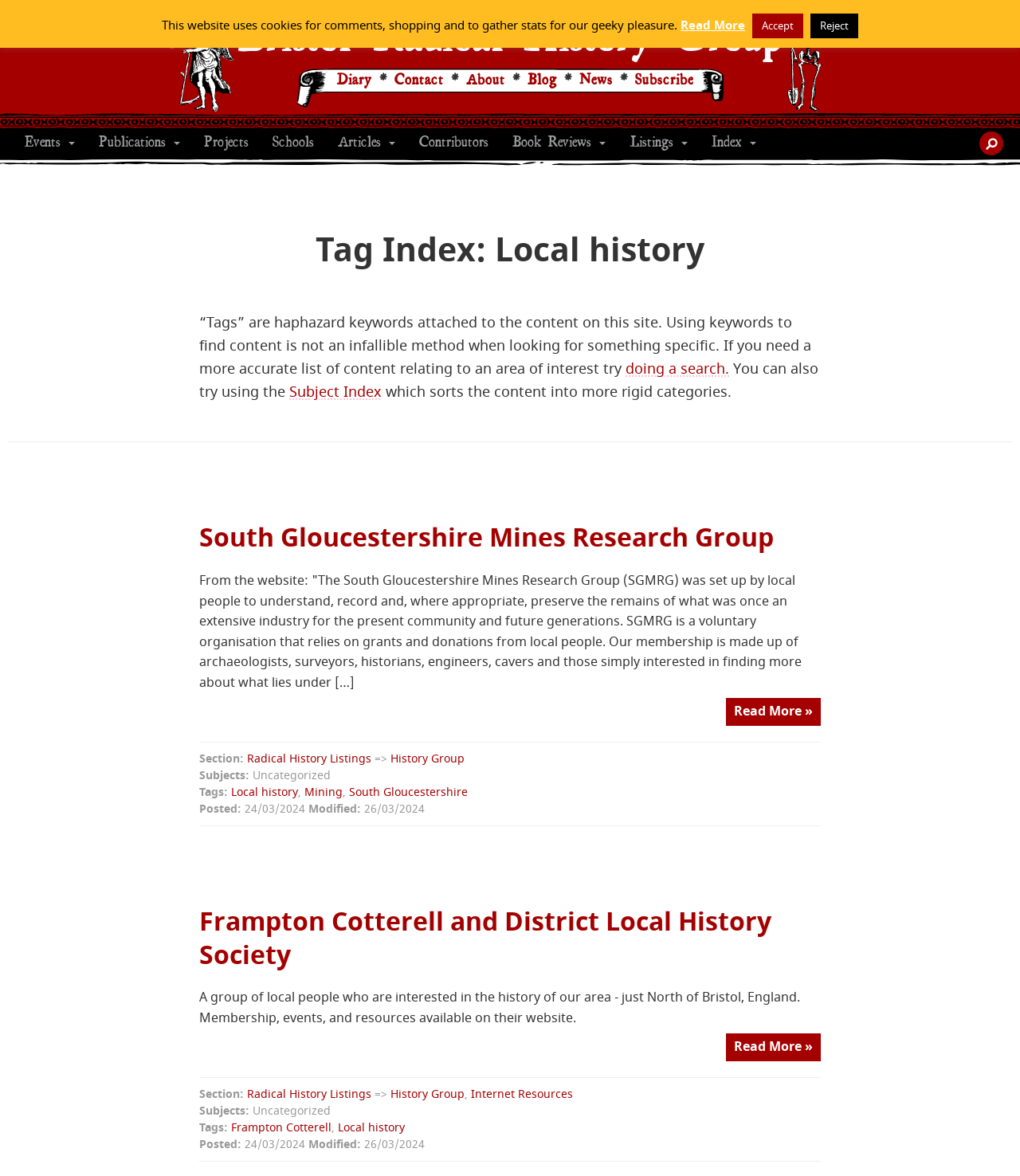What is the name of the website that provides resources for local history?
Please look at the screenshot and answer using one word or phrase.

Bristol Radical History Group